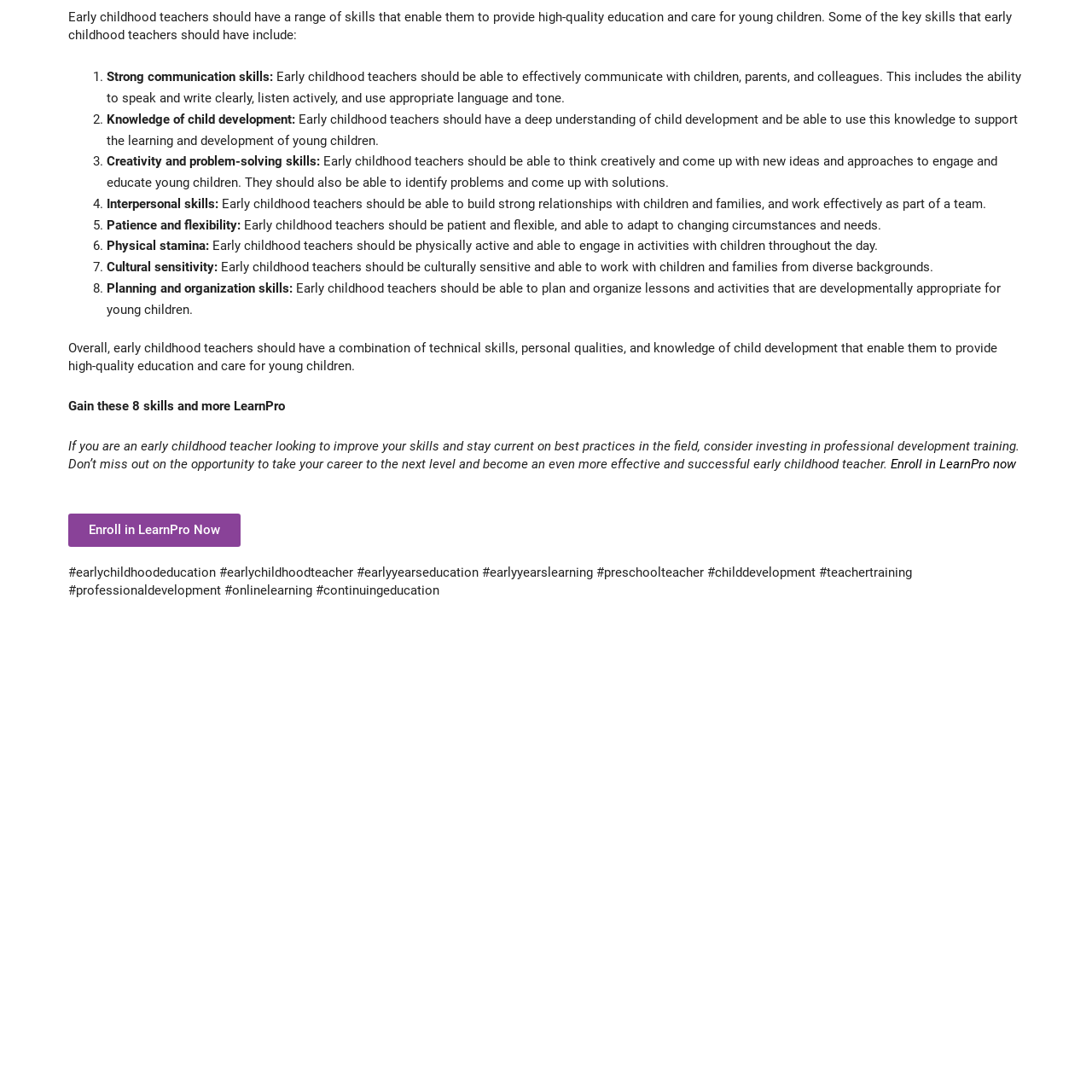Calculate the bounding box coordinates of the UI element given the description: "Enroll in LearnPro now".

[0.816, 0.418, 0.93, 0.432]